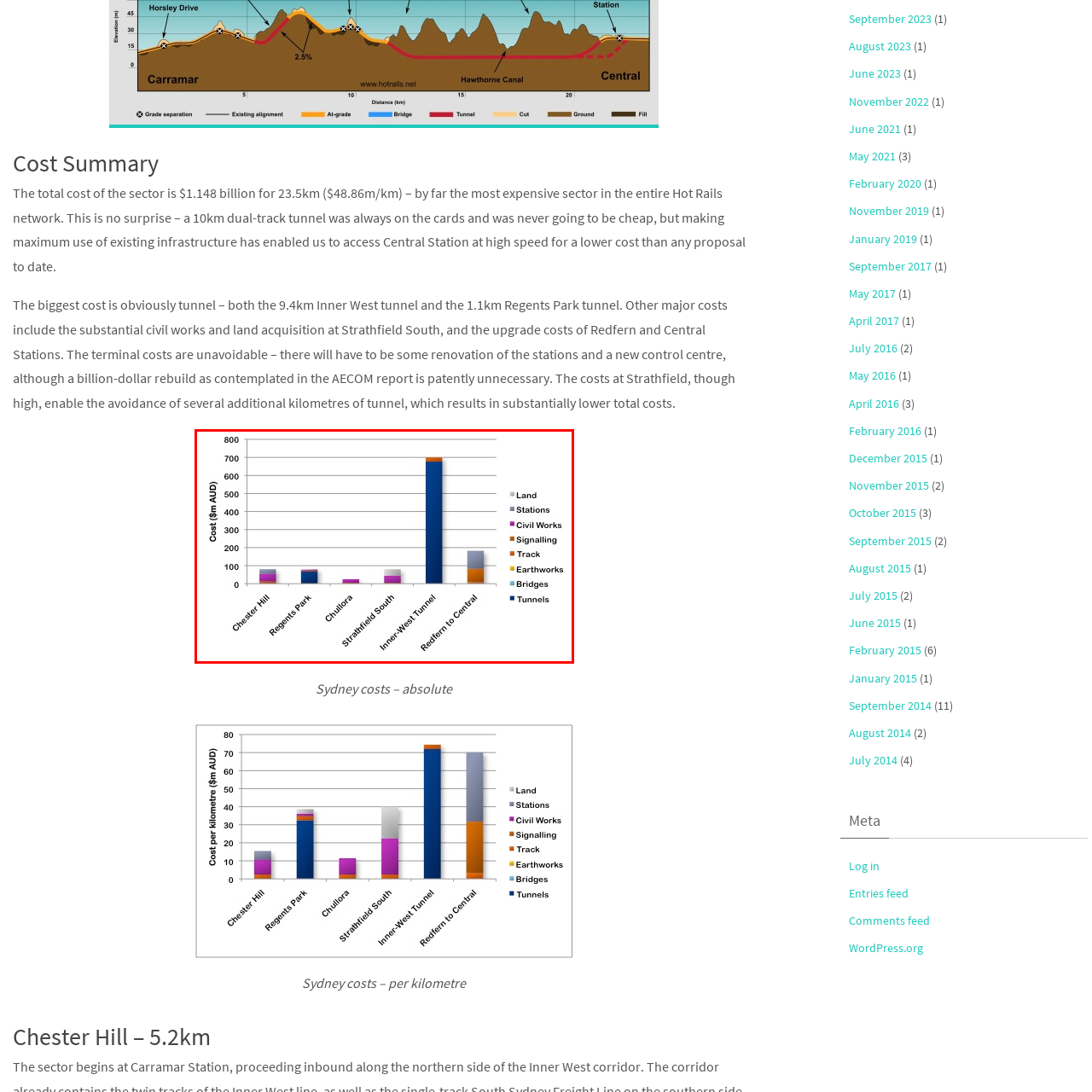Notice the image within the red frame, What does the grey color represent in the chart?
 Your response should be a single word or phrase.

Land acquisition